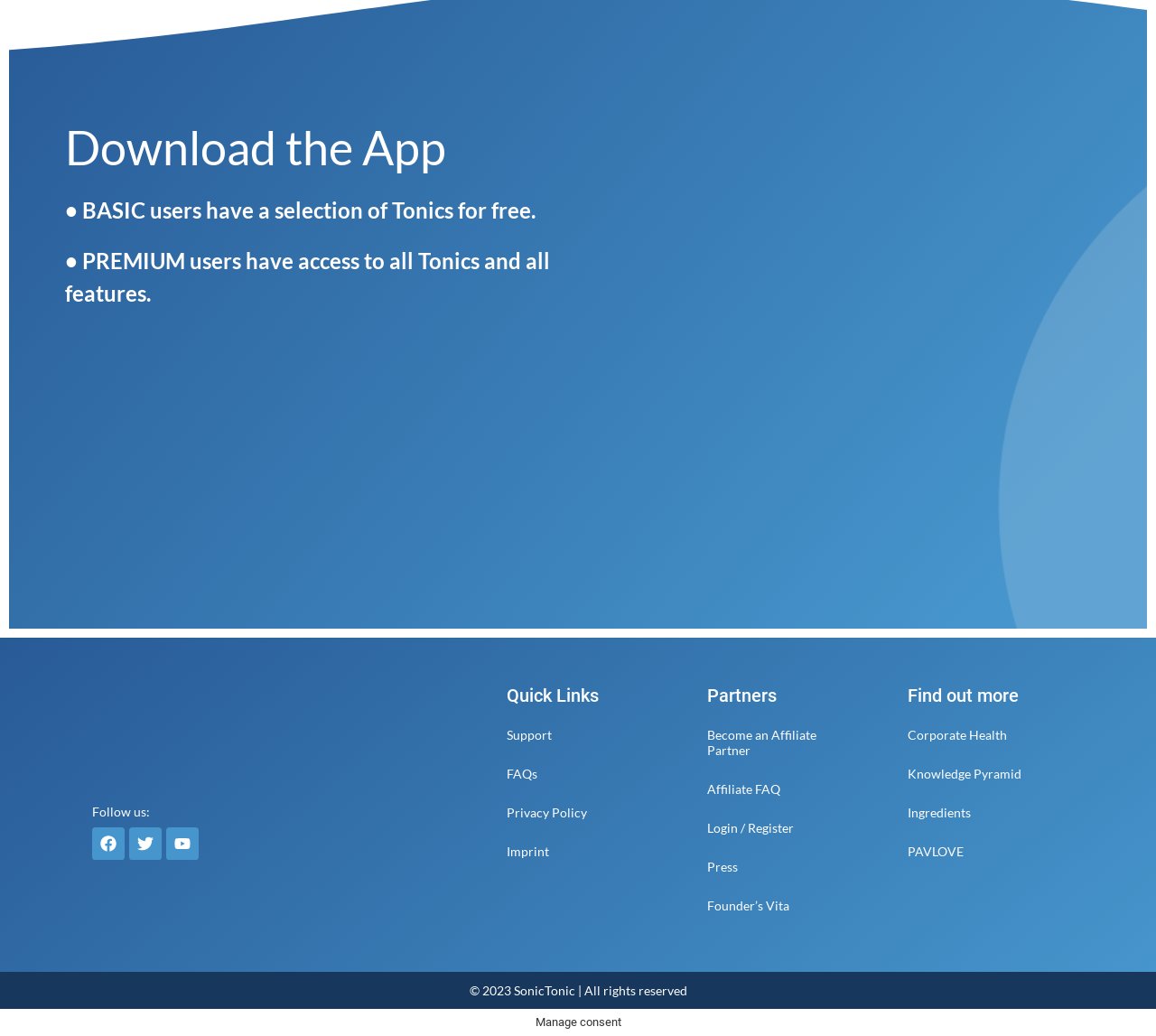Based on the element description: "Ingredients", identify the bounding box coordinates for this UI element. The coordinates must be four float numbers between 0 and 1, listed as [left, top, right, bottom].

[0.785, 0.766, 0.908, 0.803]